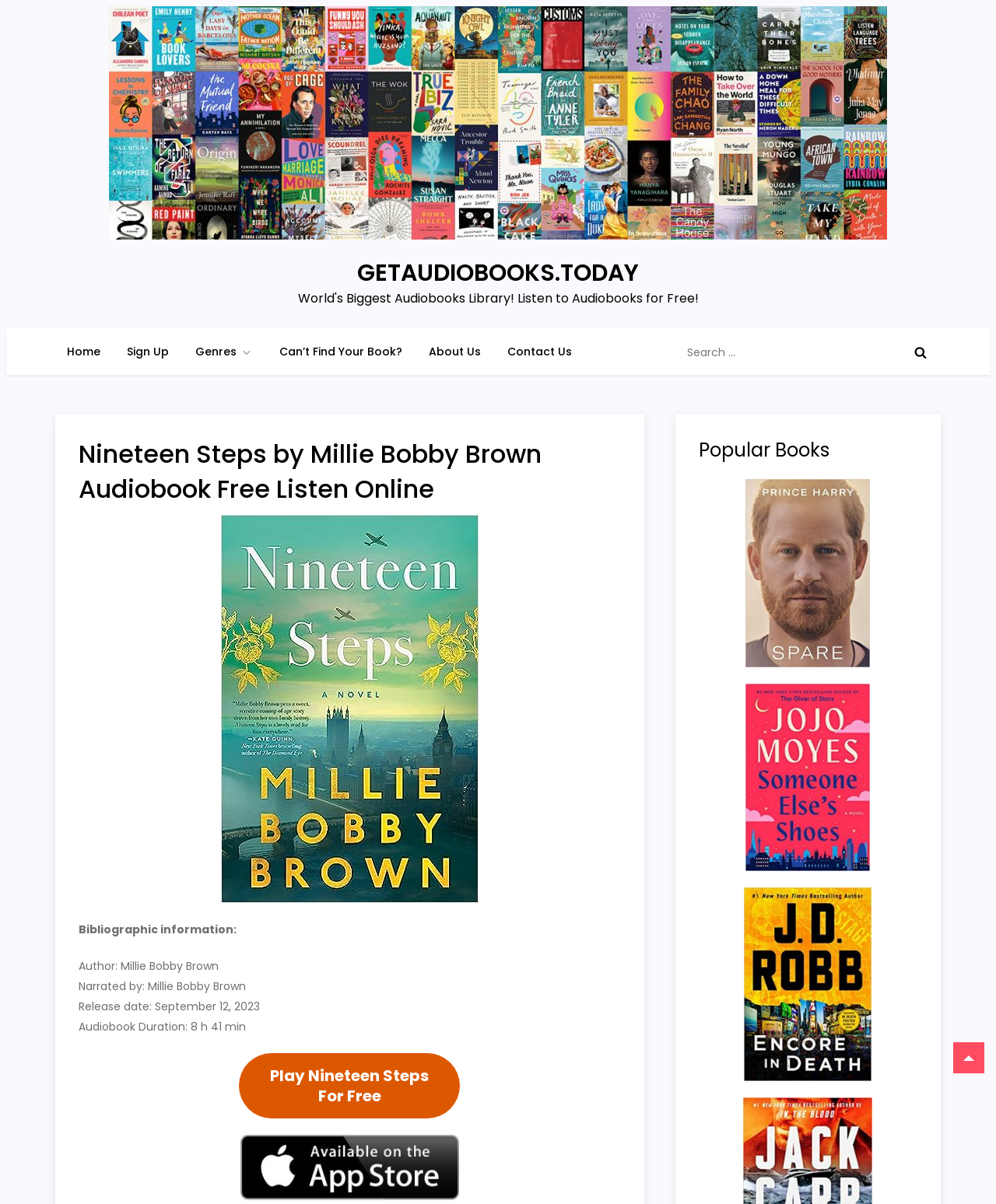Pinpoint the bounding box coordinates of the clickable area needed to execute the instruction: "Read more about Business & Finance". The coordinates should be specified as four float numbers between 0 and 1, i.e., [left, top, right, bottom].

None